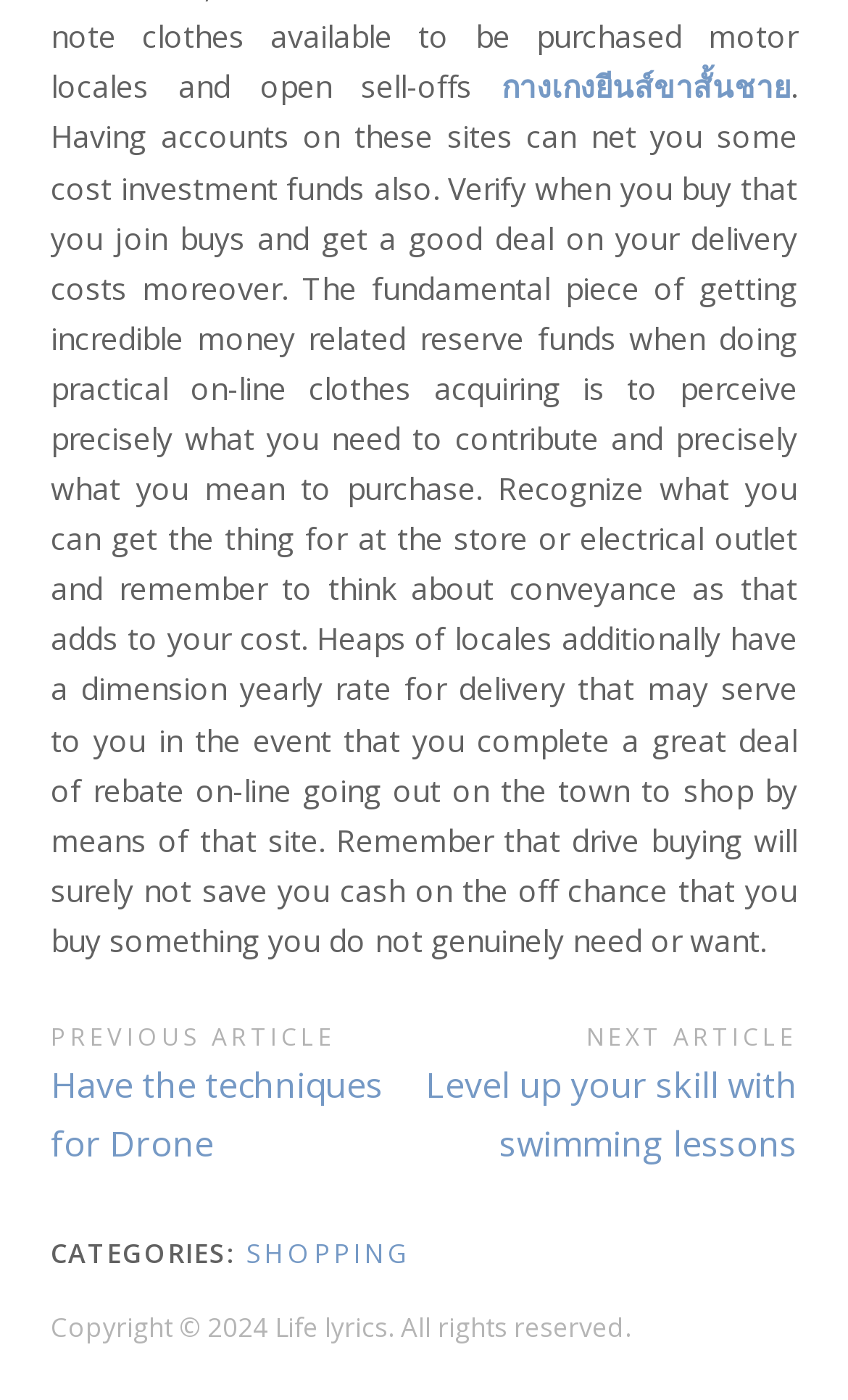Respond to the following question using a concise word or phrase: 
How many navigation links are there in the 'Posts' section?

2